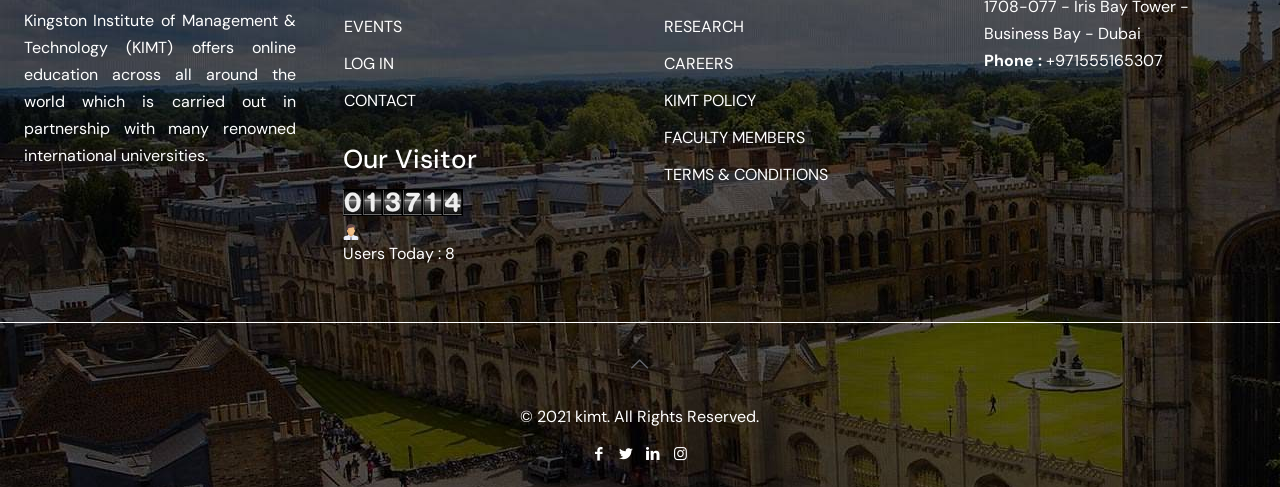Identify the bounding box coordinates for the UI element described as: "Terms & Conditions". The coordinates should be provided as four floats between 0 and 1: [left, top, right, bottom].

[0.519, 0.304, 0.647, 0.348]